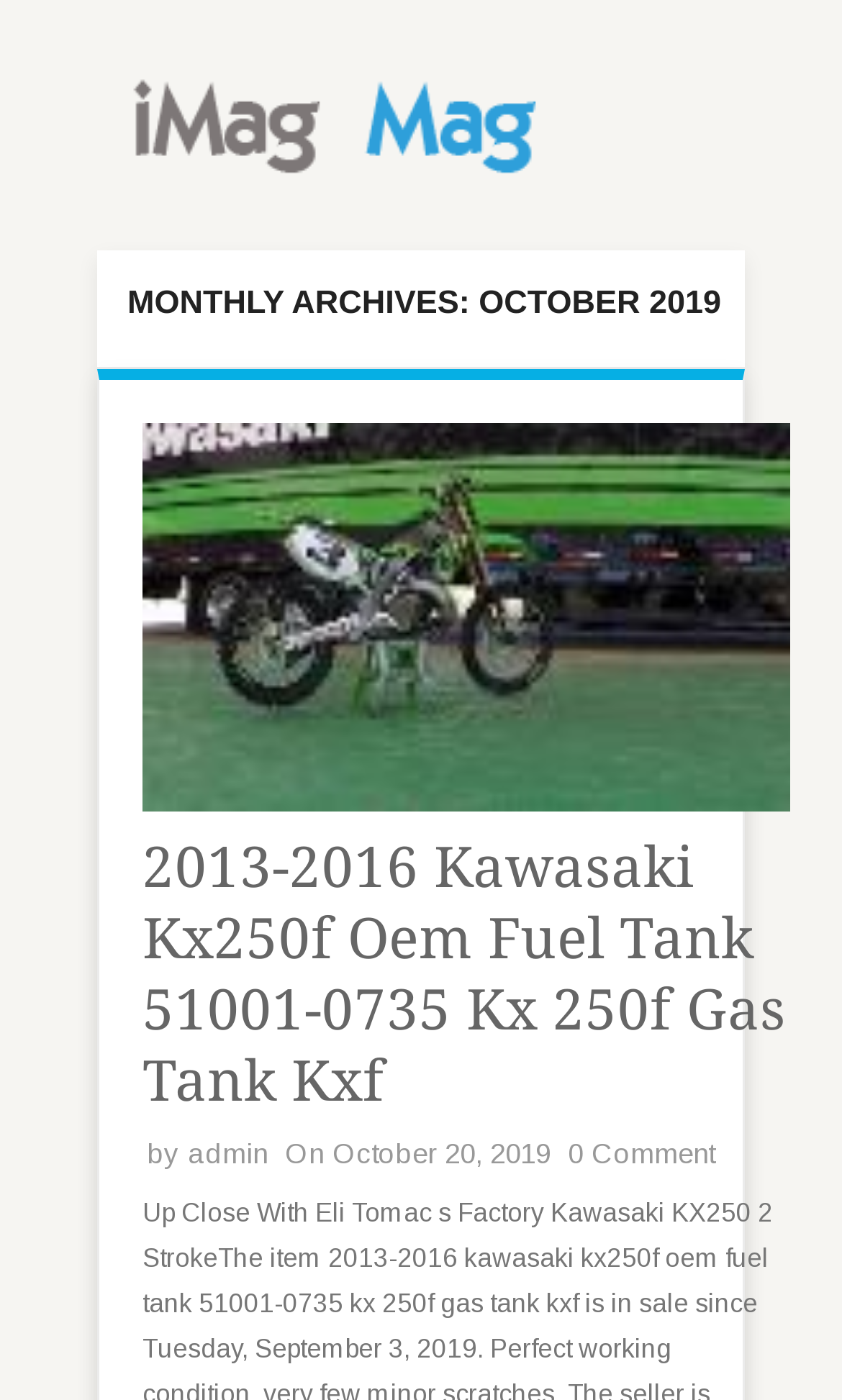Who is the author of the post?
Deliver a detailed and extensive answer to the question.

I found the answer by examining the text 'by admin' which appears on the webpage, indicating that the author of the post is 'admin'.